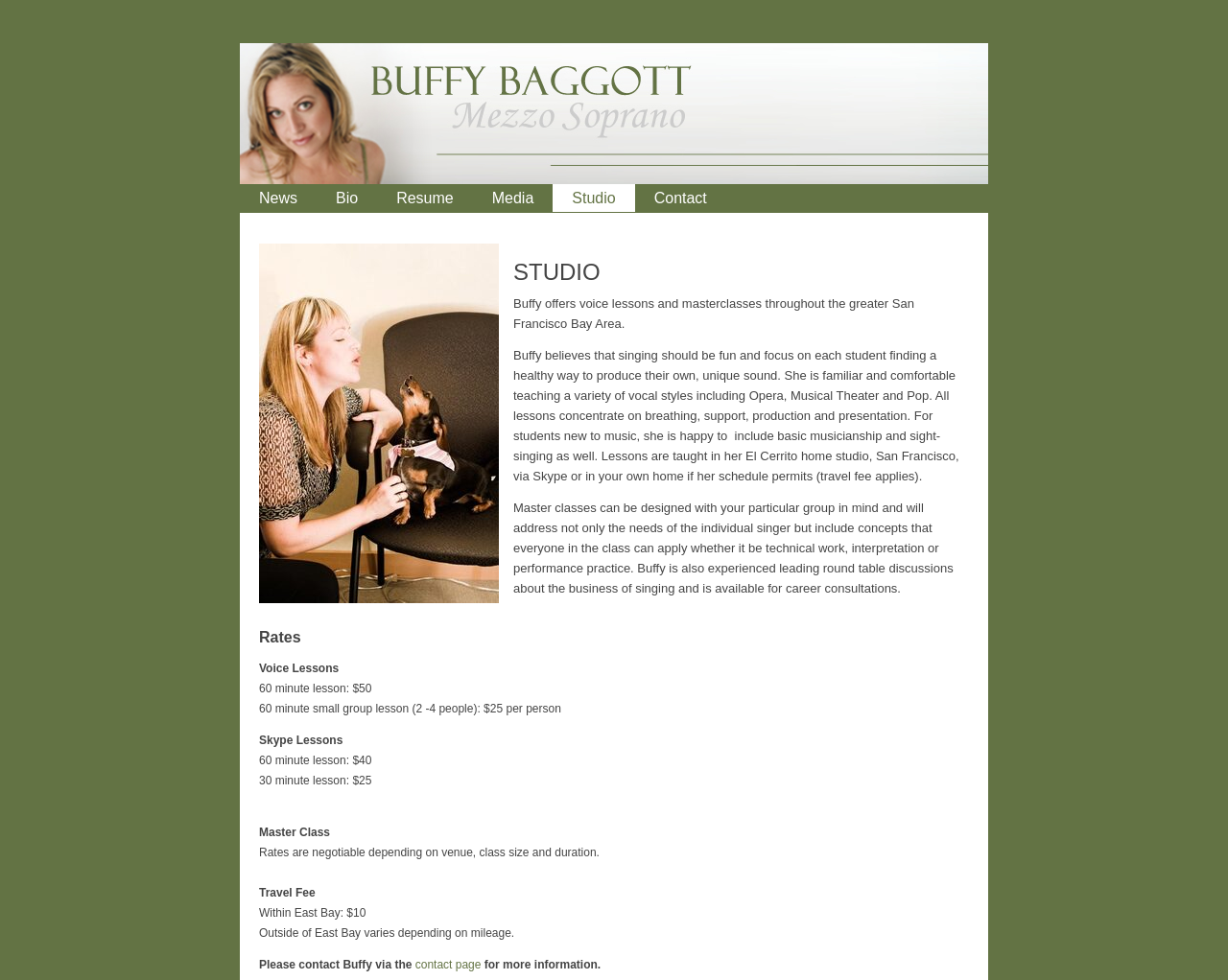Provide a short, one-word or phrase answer to the question below:
What services does Buffy offer?

Voice lessons and masterclasses